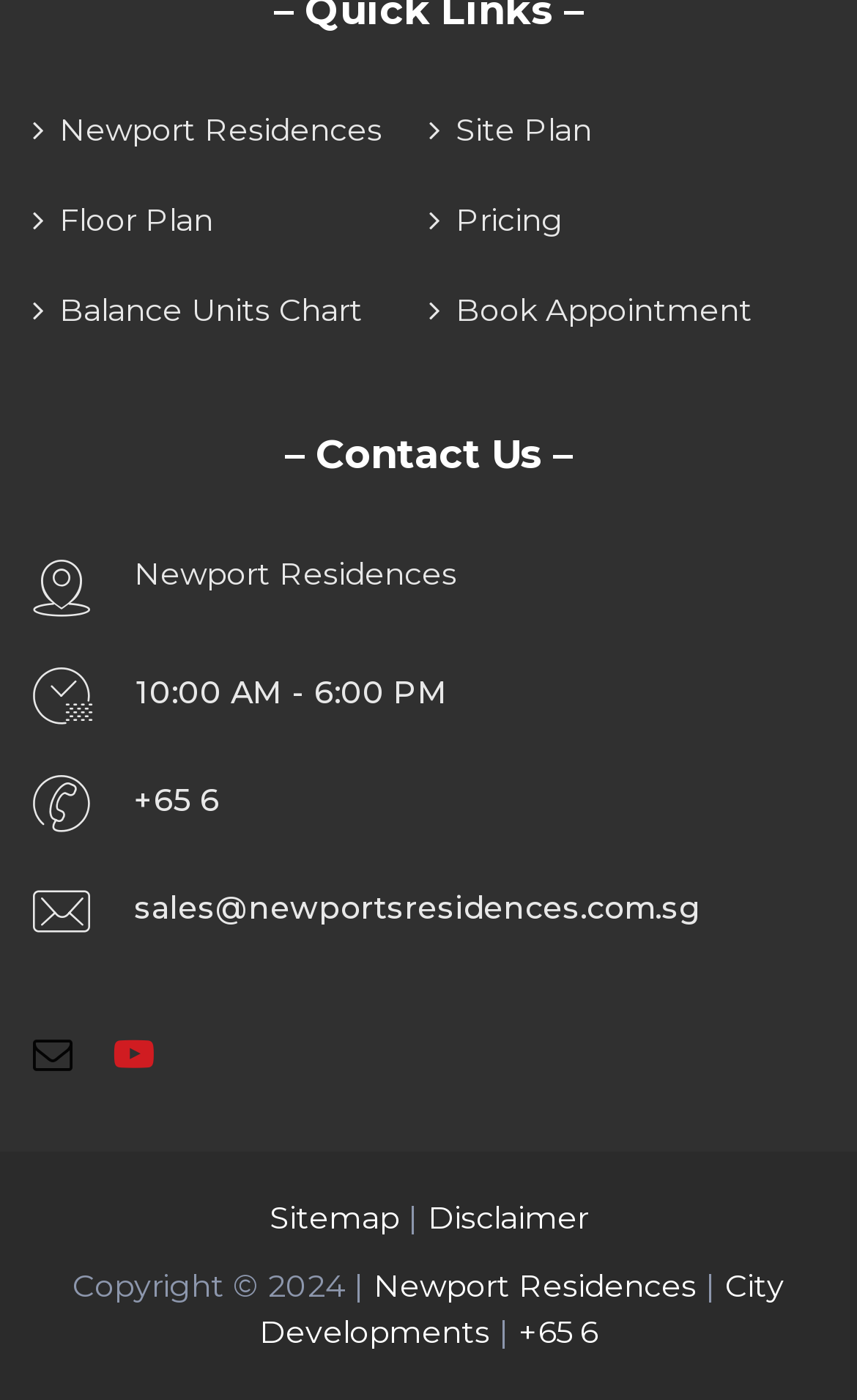Review the image closely and give a comprehensive answer to the question: What is the name of the residence?

The name of the residence can be found in multiple places on the webpage, including the top-left link, the heading in the middle of the page, and the copyright information at the bottom.